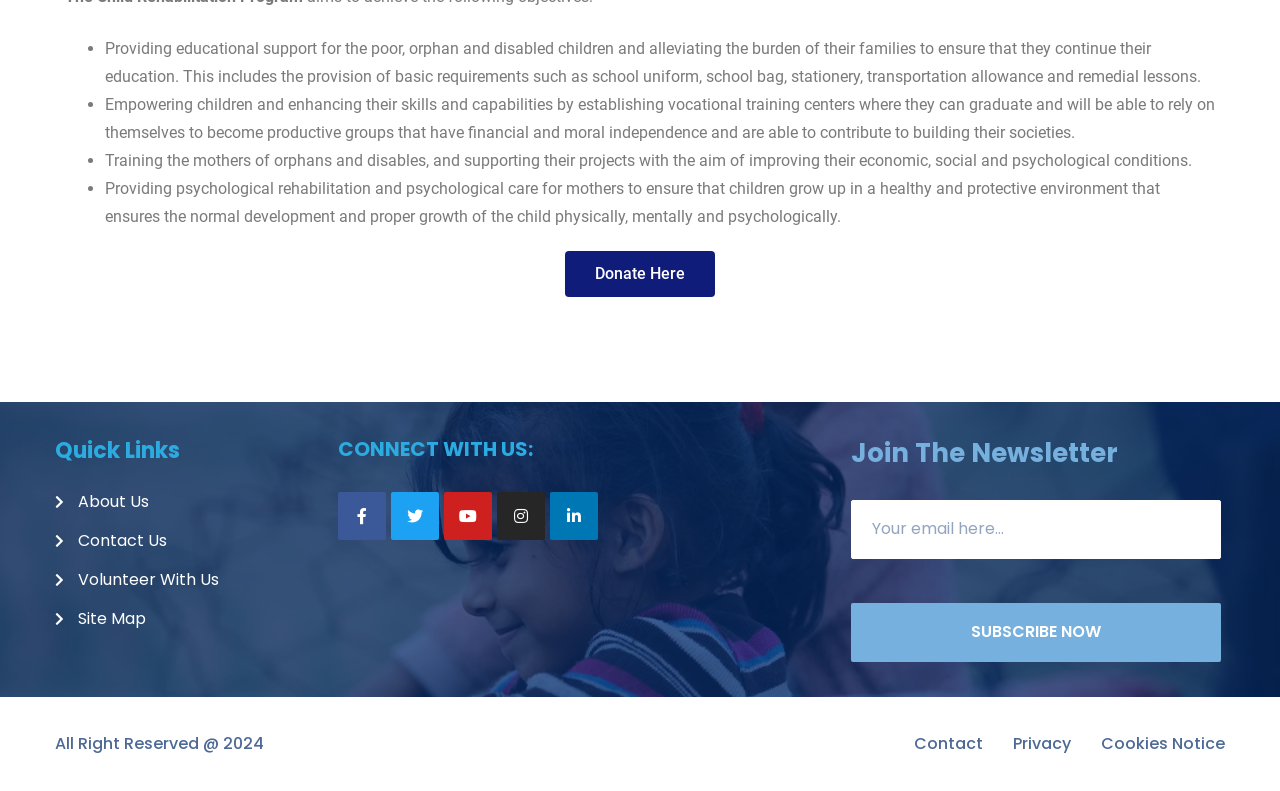Bounding box coordinates should be in the format (top-left x, top-left y, bottom-right x, bottom-right y) and all values should be floating point numbers between 0 and 1. Determine the bounding box coordinate for the UI element described as: aria-label="Advertisement" name="aswift_3" title="Advertisement"

None